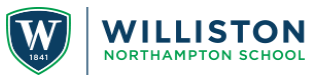Thoroughly describe what you see in the image.

The image features the logo of Williston Northampton School, a prestigious educational institution established in 1841. The logo is characterized by a shield design, predominantly featuring a dark blue background with a stylized "W" at its center. Below the shield, the name "WILLISTON" is prominently displayed in bold, uppercase letters, followed by "NORTHAMPTON SCHOOL" in a lighter green hue. This logo symbolizes the school's longstanding commitment to academic excellence and community values.